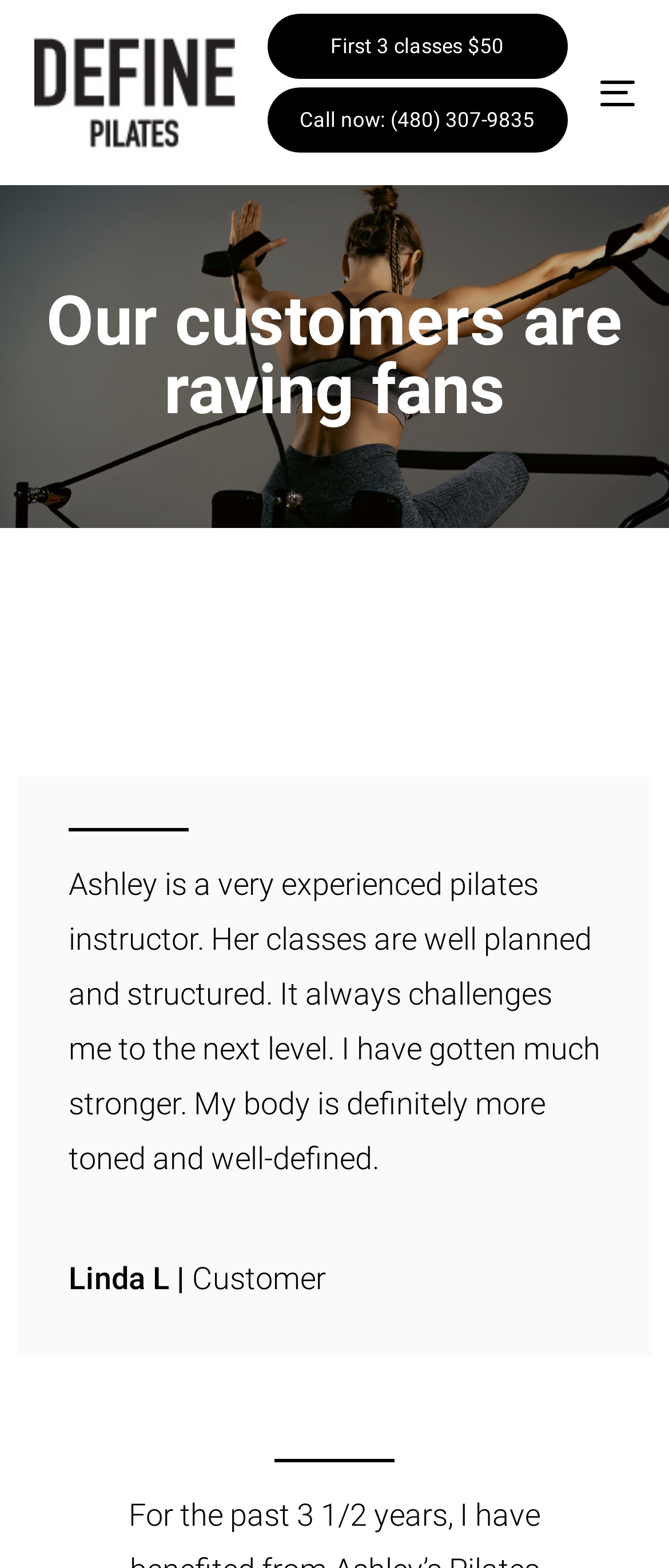What is the name of the Pilates studio?
Look at the screenshot and respond with a single word or phrase.

DEFINE PILATES